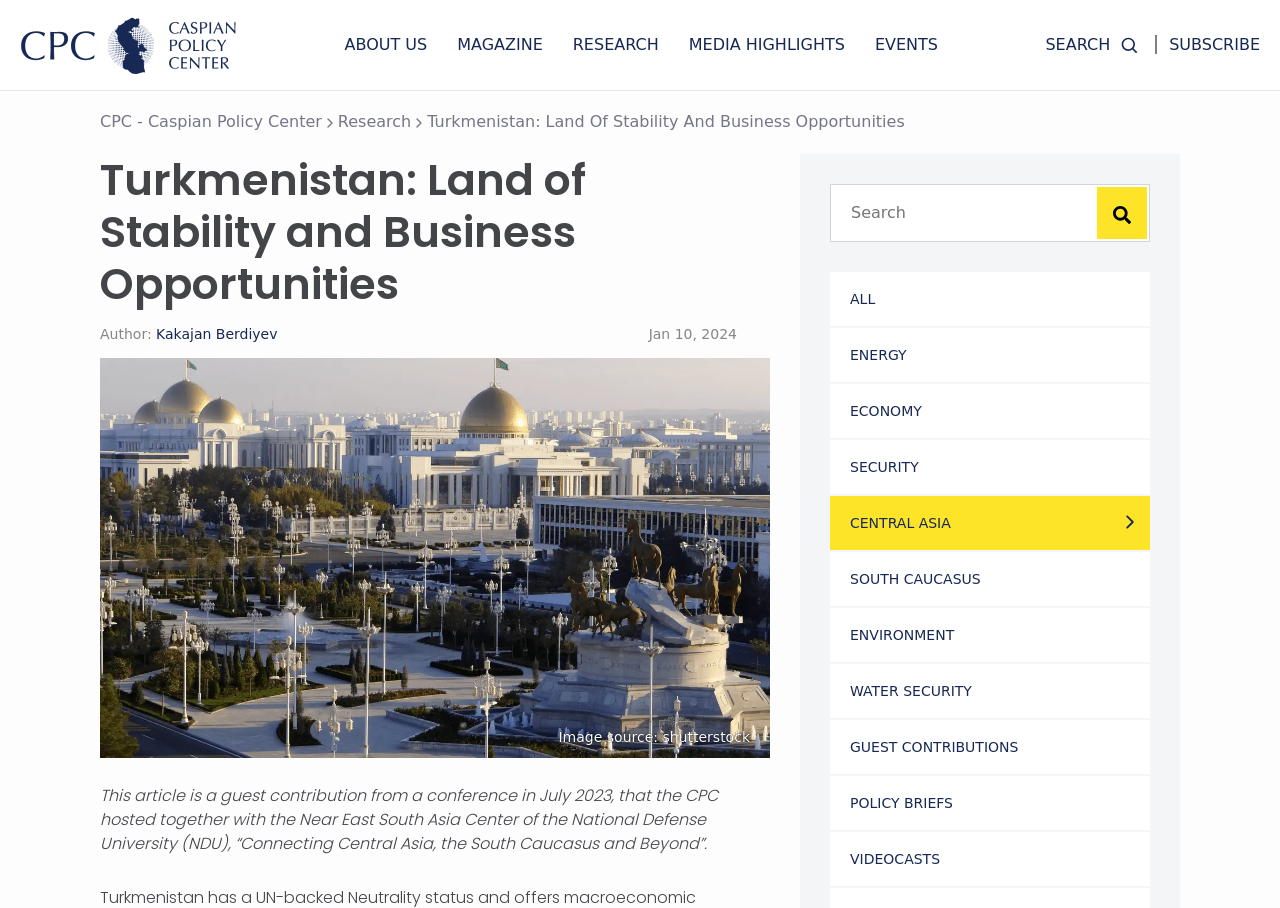Pinpoint the bounding box coordinates of the clickable area needed to execute the instruction: "Subscribe to the newsletter". The coordinates should be specified as four float numbers between 0 and 1, i.e., [left, top, right, bottom].

[0.913, 0.0, 0.984, 0.099]